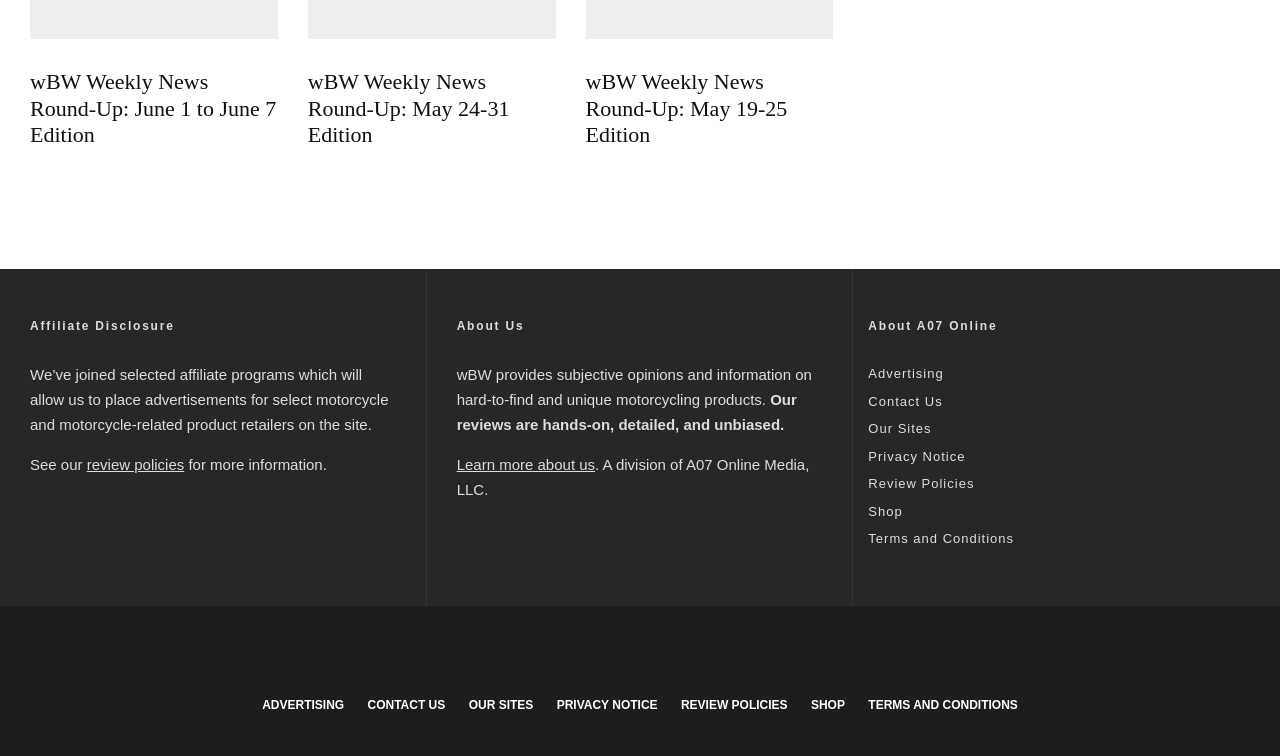Determine the bounding box coordinates of the UI element described below. Use the format (top-left x, top-left y, bottom-right x, bottom-right y) with floating point numbers between 0 and 1: Learn more about us

[0.357, 0.603, 0.465, 0.625]